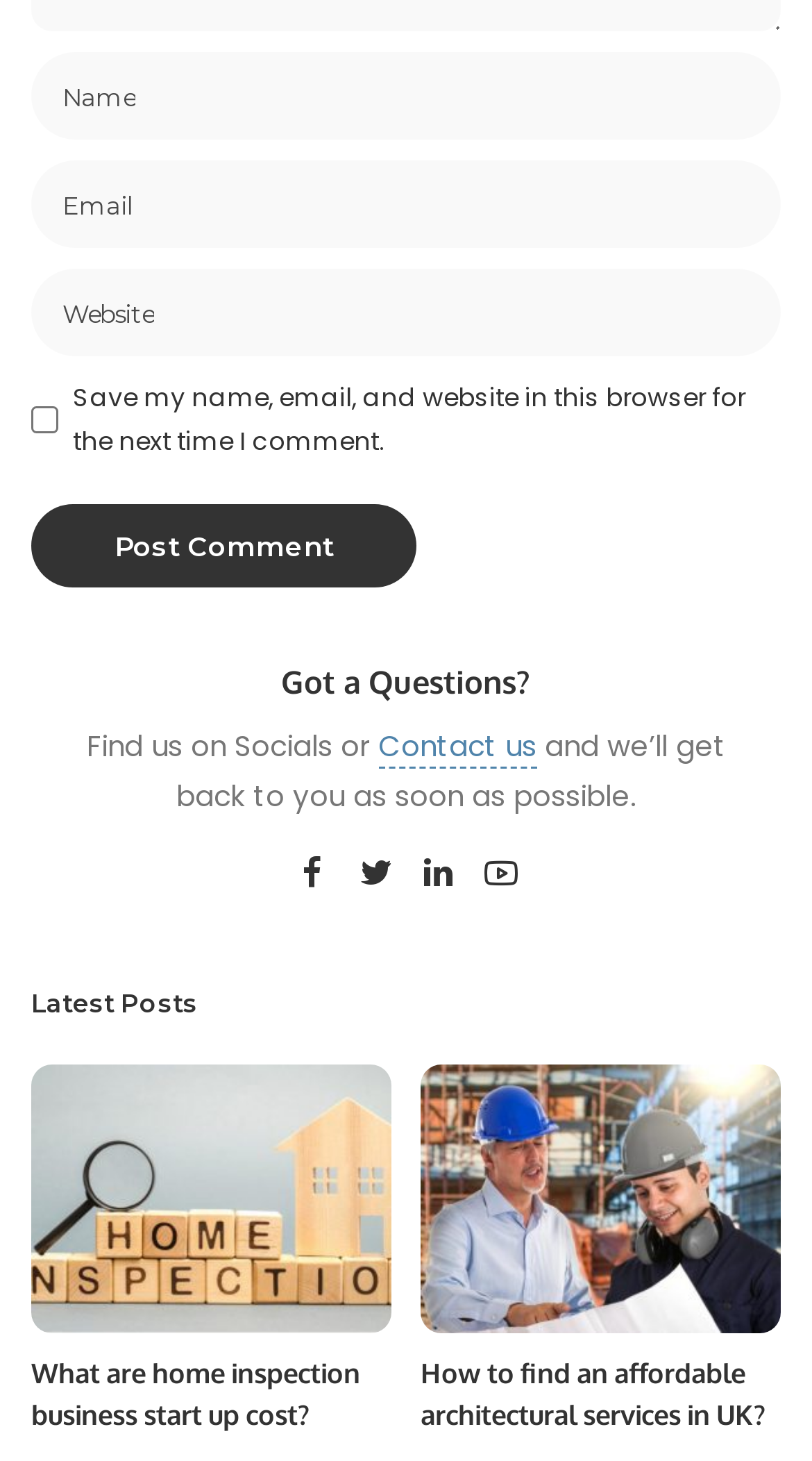Pinpoint the bounding box coordinates of the clickable element to carry out the following instruction: "Contact us."

[0.465, 0.498, 0.66, 0.527]